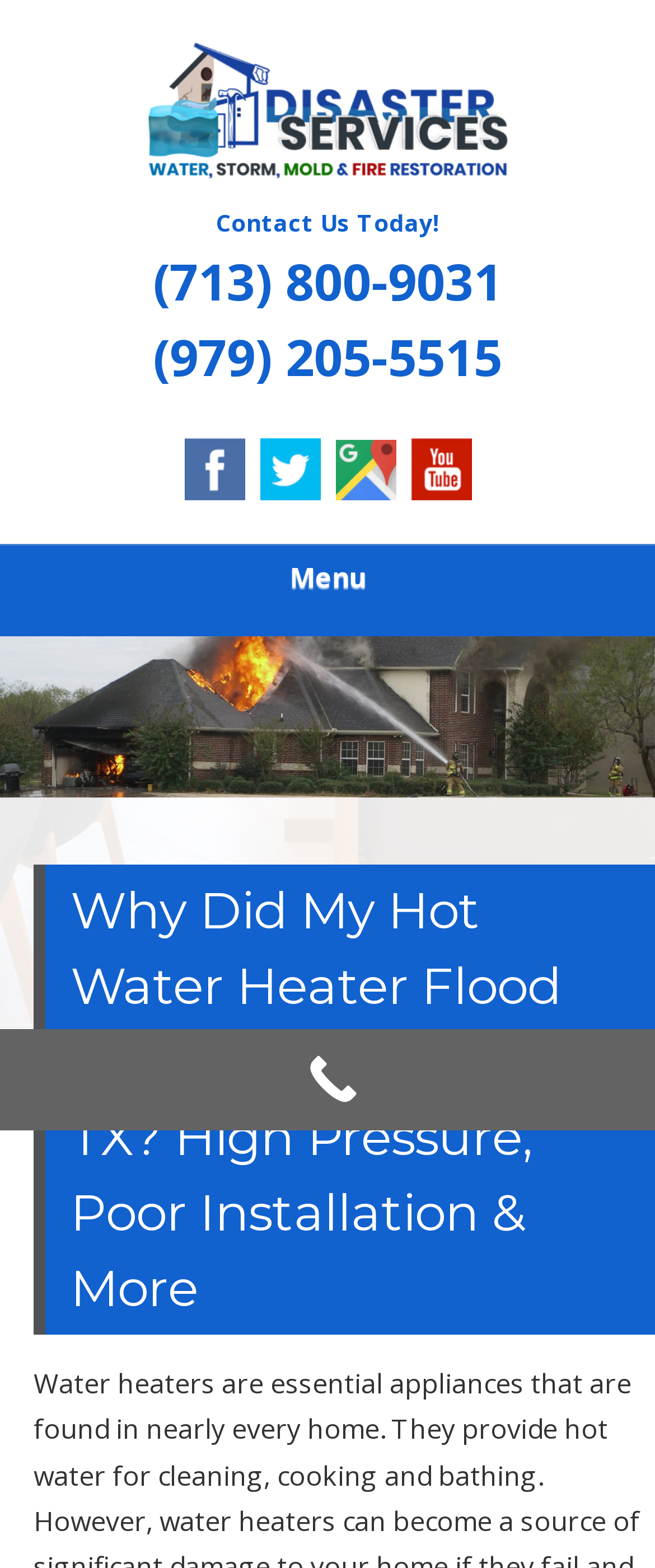Determine the bounding box coordinates of the clickable area required to perform the following instruction: "Click the 'Next' button". The coordinates should be represented as four float numbers between 0 and 1: [left, top, right, bottom].

[0.897, 0.436, 0.974, 0.468]